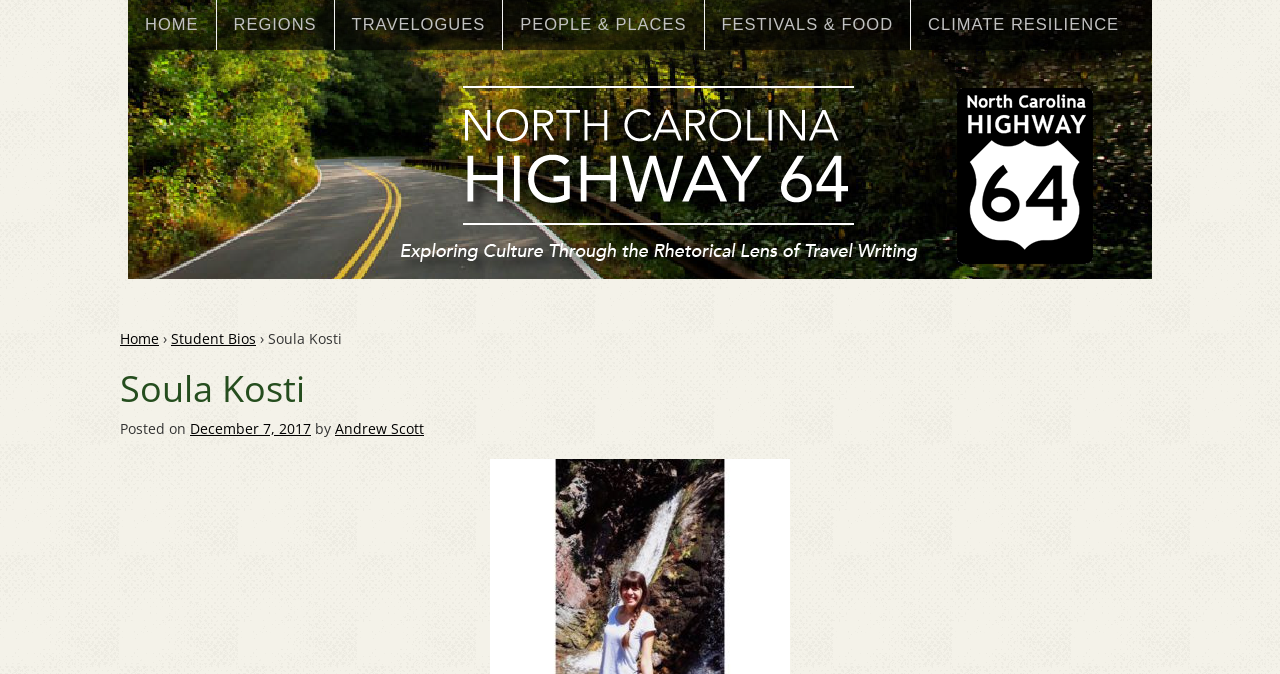Please specify the bounding box coordinates for the clickable region that will help you carry out the instruction: "read Soula Kosti's bio".

[0.209, 0.488, 0.267, 0.516]